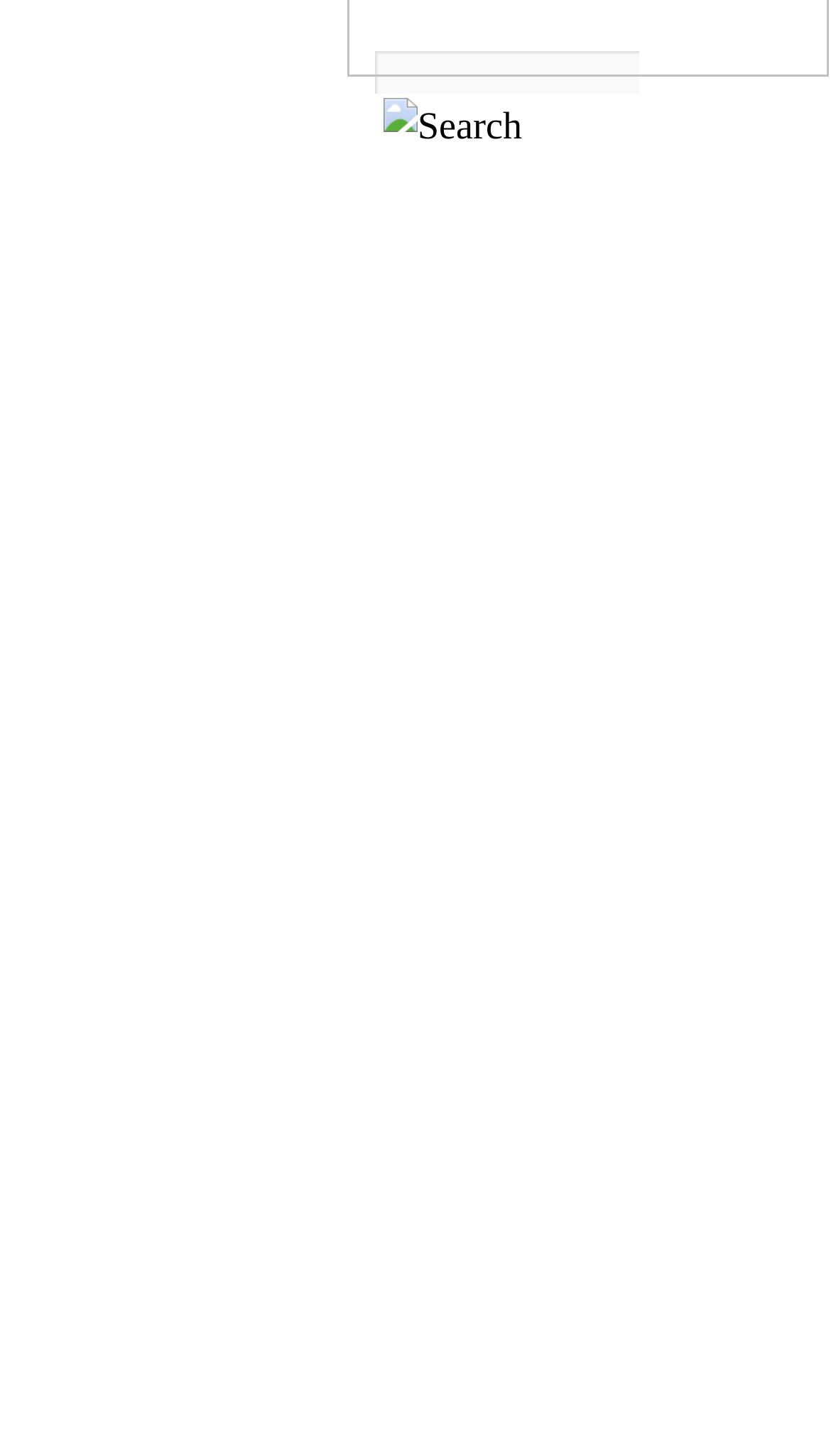Using the format (top-left x, top-left y, bottom-right x, bottom-right y), and given the element description, identify the bounding box coordinates within the screenshot: Chef

None